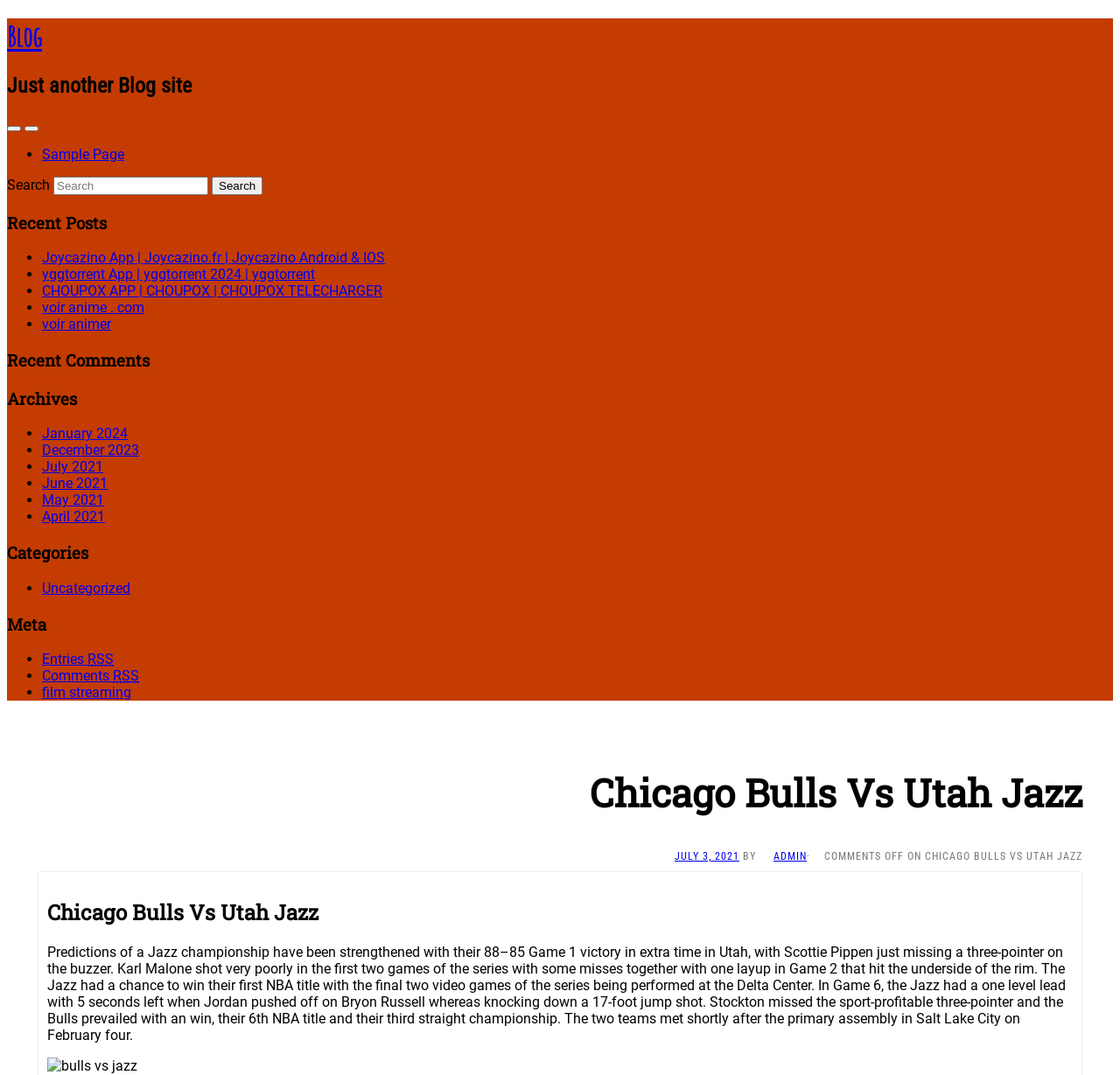Can you provide the bounding box coordinates for the element that should be clicked to implement the instruction: "Go to Sample Page"?

[0.038, 0.136, 0.111, 0.151]